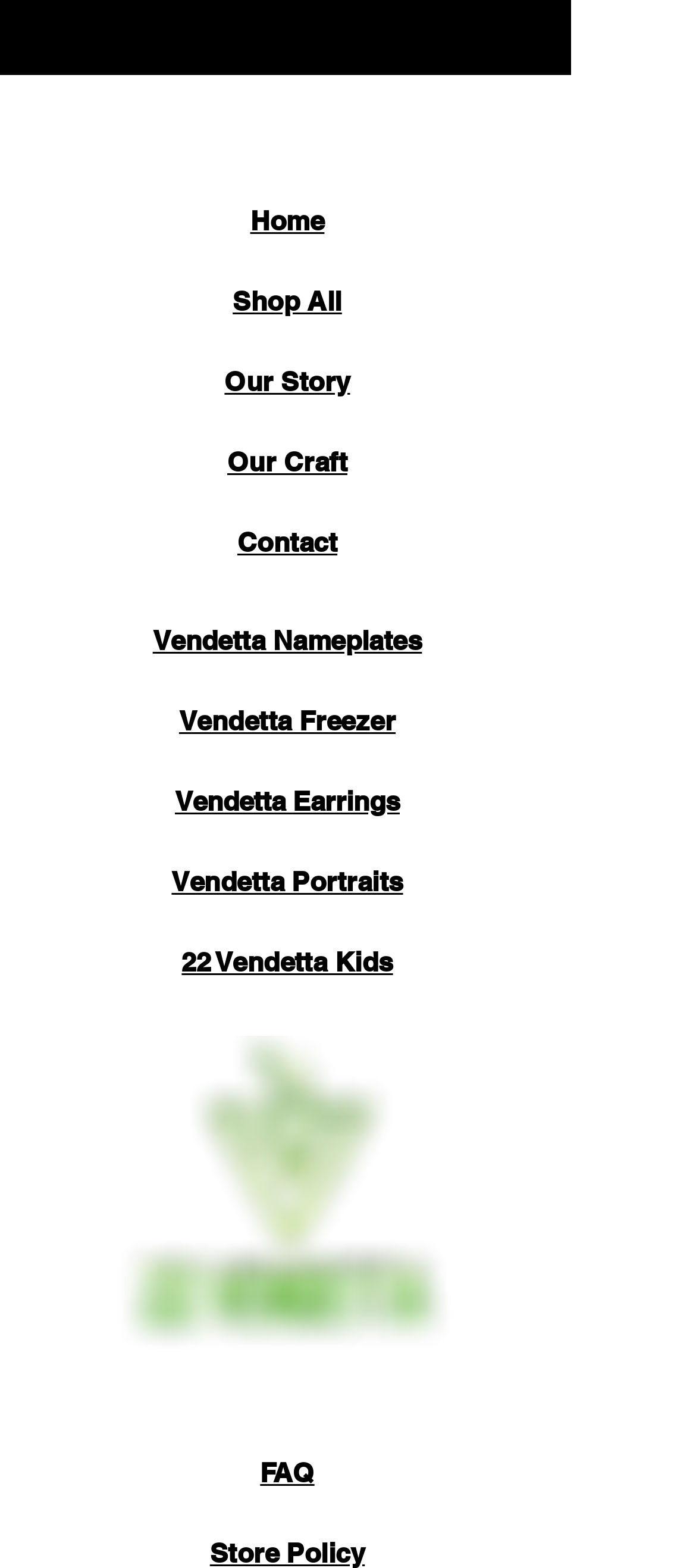Please identify the bounding box coordinates of where to click in order to follow the instruction: "explore vendetta nameplates".

[0.219, 0.397, 0.606, 0.419]